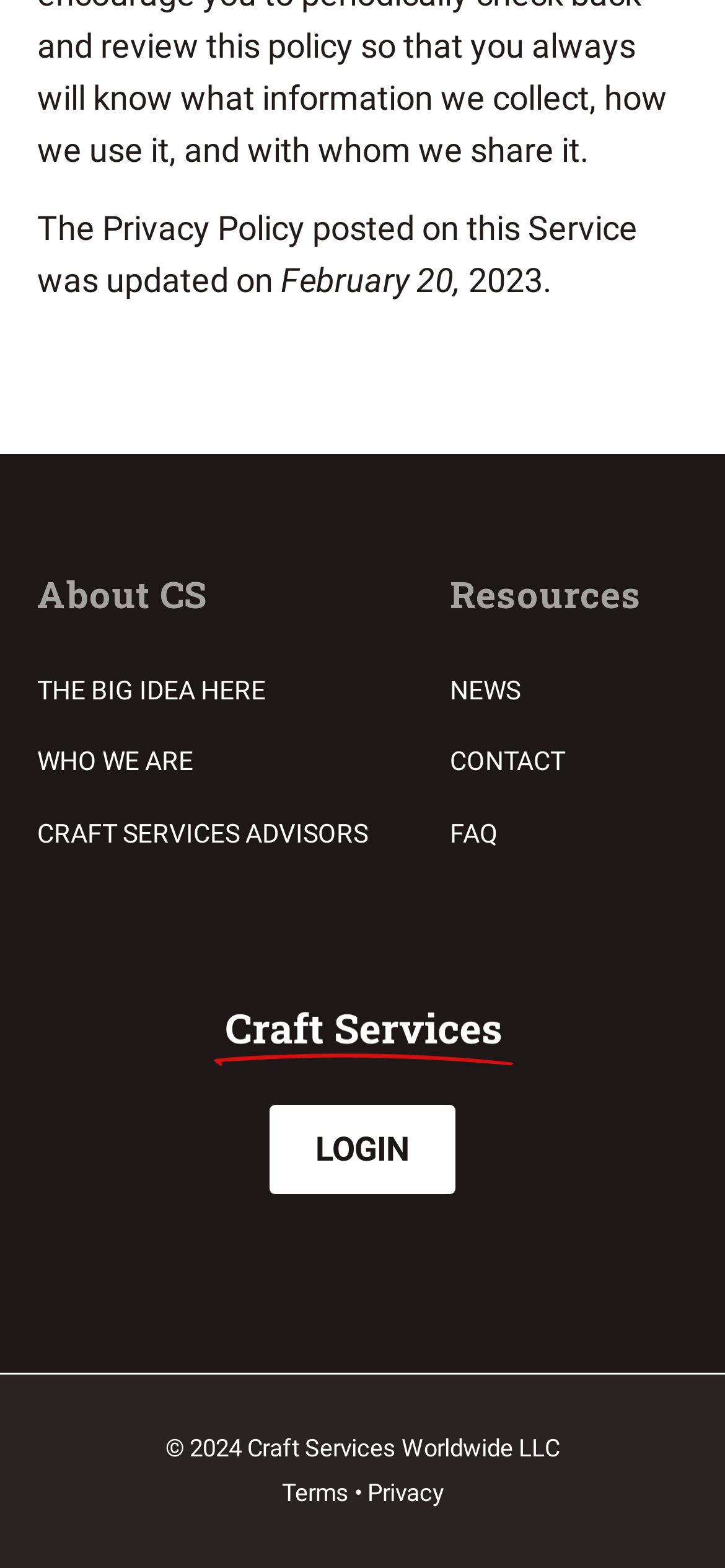Give a one-word or short phrase answer to the question: 
How many links are there in the 'About CS' section?

3